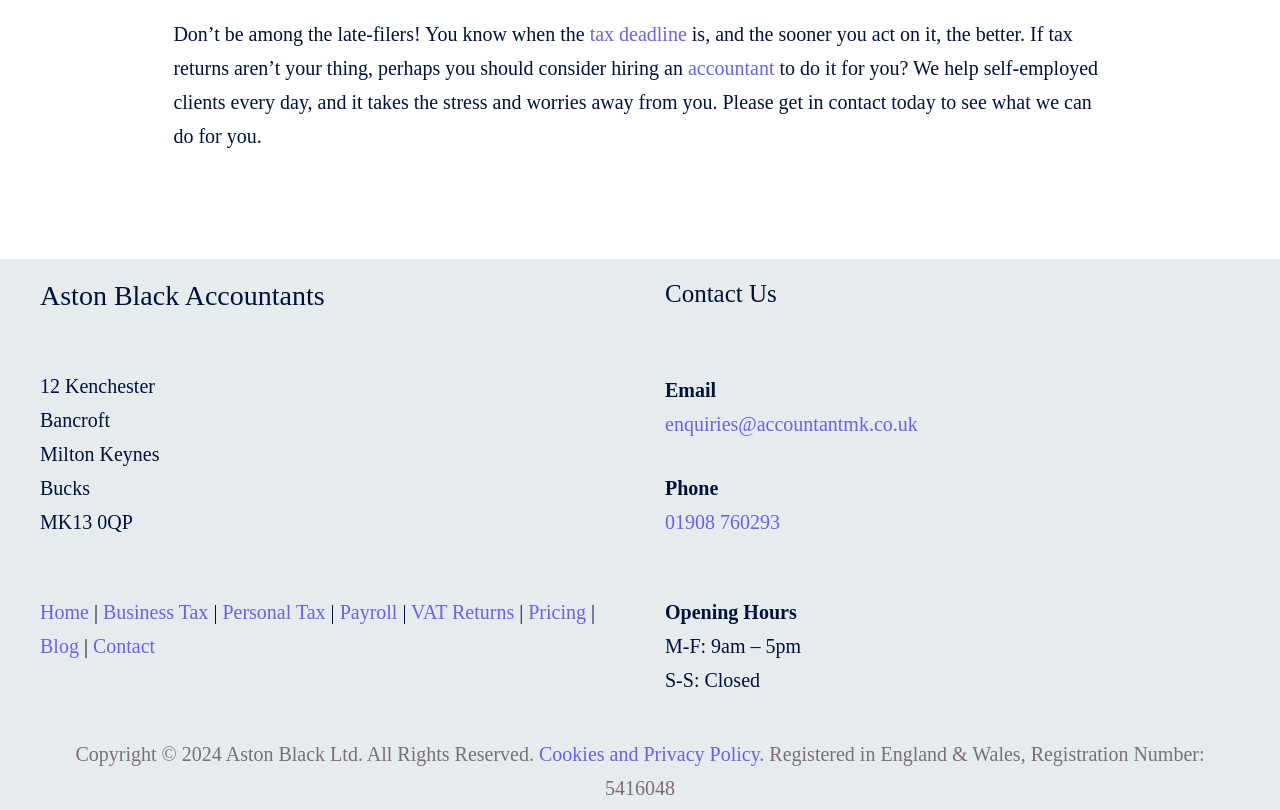What is the email address of Aston Black Accountants?
Answer the question in a detailed and comprehensive manner.

The email address is mentioned in the footer section of the webpage, specifically in the 'Footer Widget 2' section, as 'enquiries@accountantmk.co.uk'.